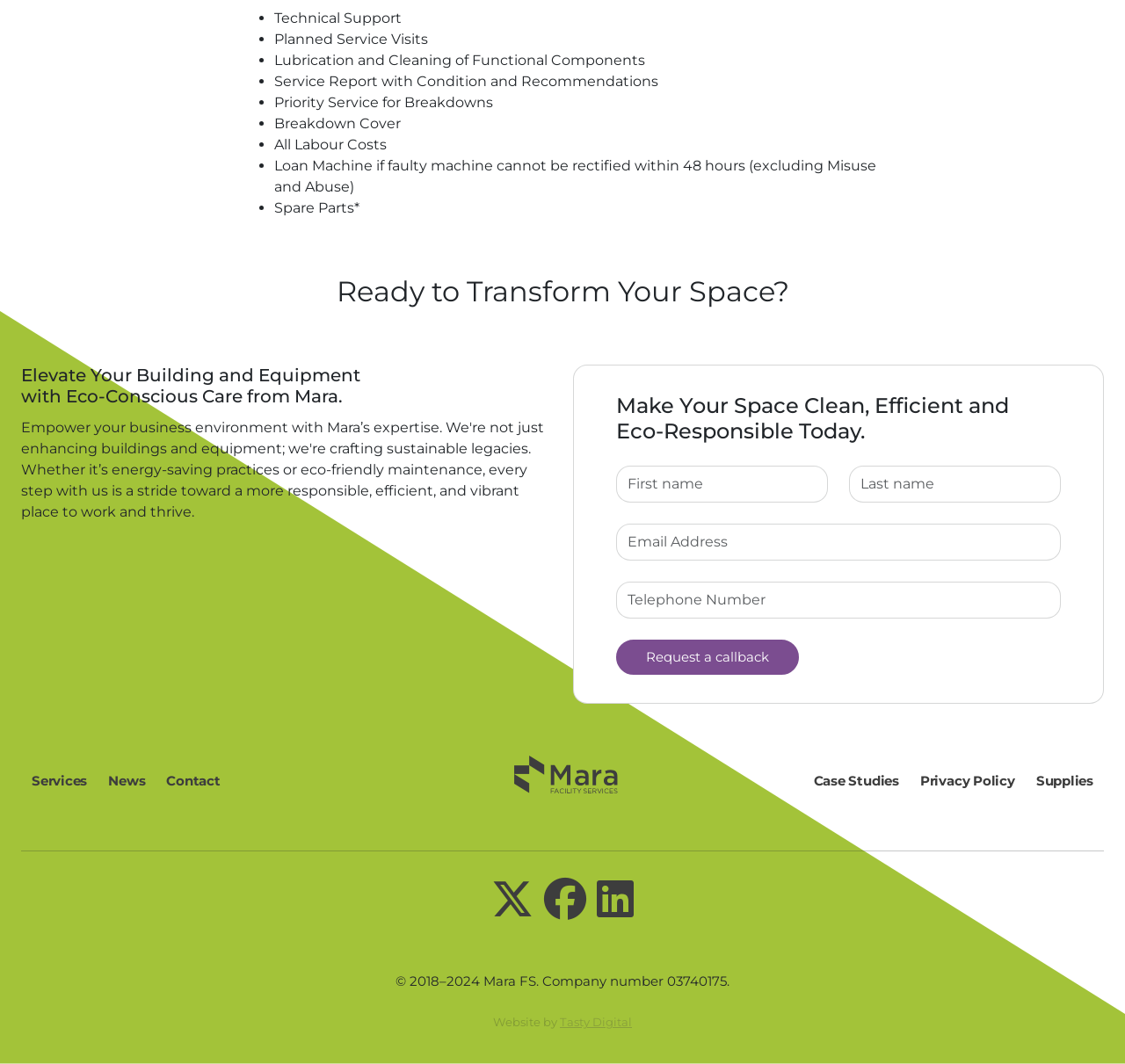Please give a succinct answer using a single word or phrase:
What is the name of the company providing facilities services?

Mara